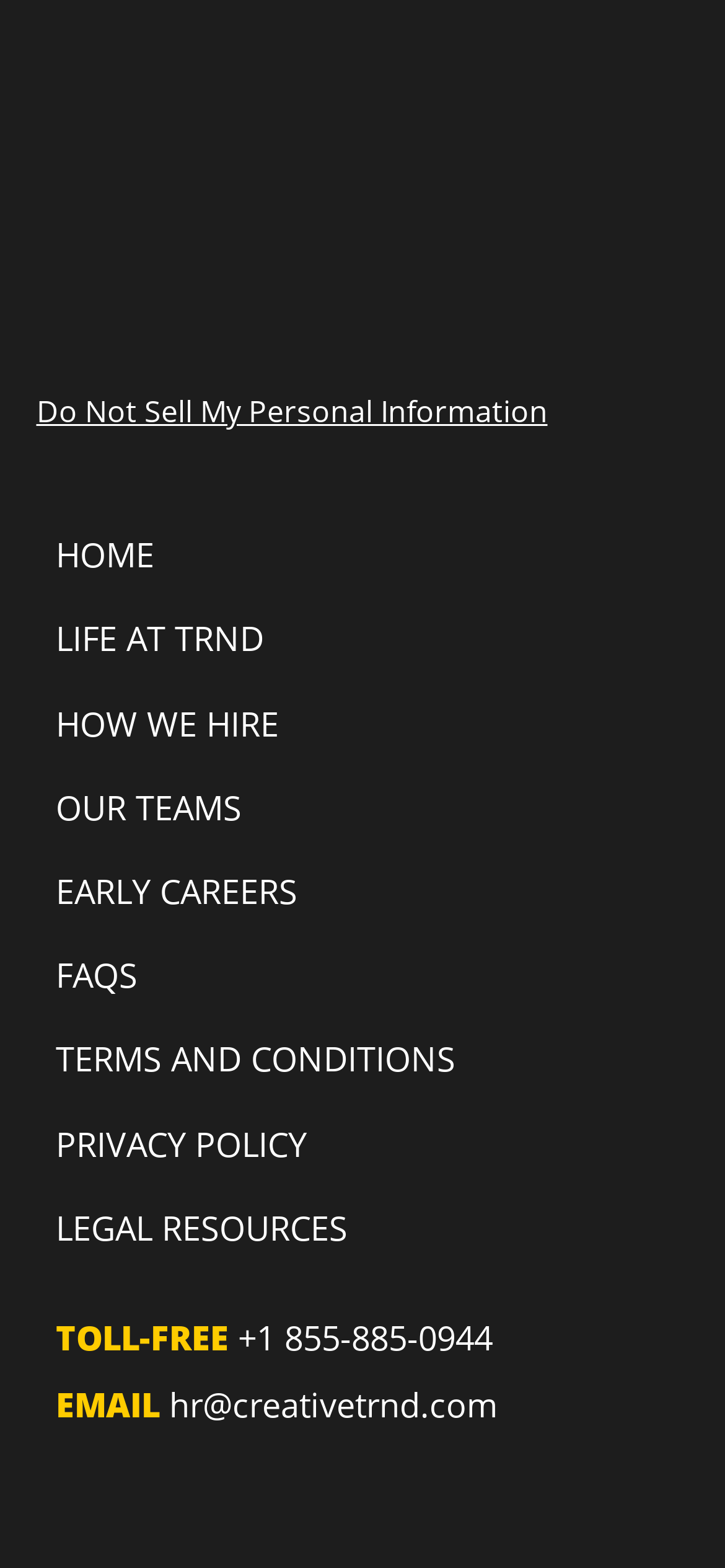Answer the following in one word or a short phrase: 
What is the label of the button at the top?

Do Not Sell My Personal Information